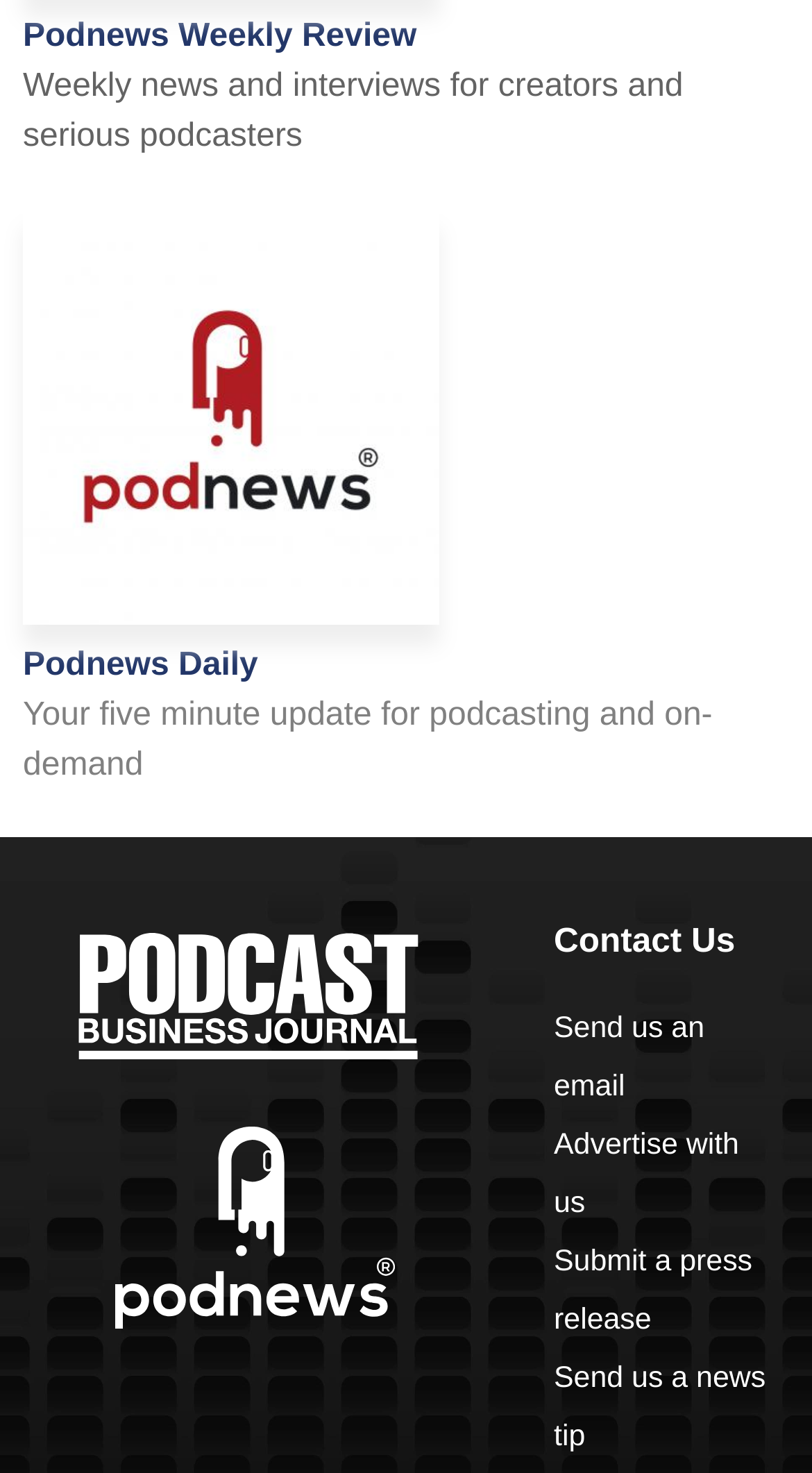Identify the bounding box coordinates necessary to click and complete the given instruction: "Send an email".

[0.682, 0.687, 0.868, 0.749]